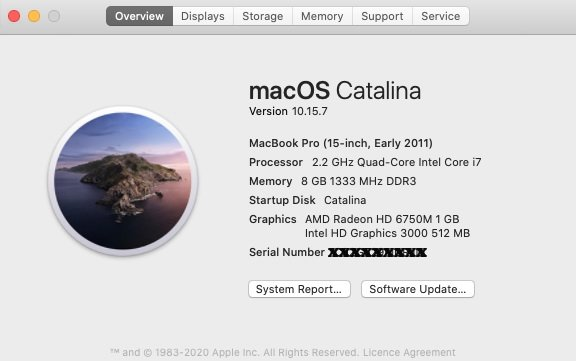How much VRAM does the AMD Radeon HD 6750M have?
Please provide a comprehensive answer to the question based on the webpage screenshot.

The graphics capabilities are noted in the 'About This Mac' interface, which shows that the AMD Radeon HD 6750M has 1 GB of VRAM.